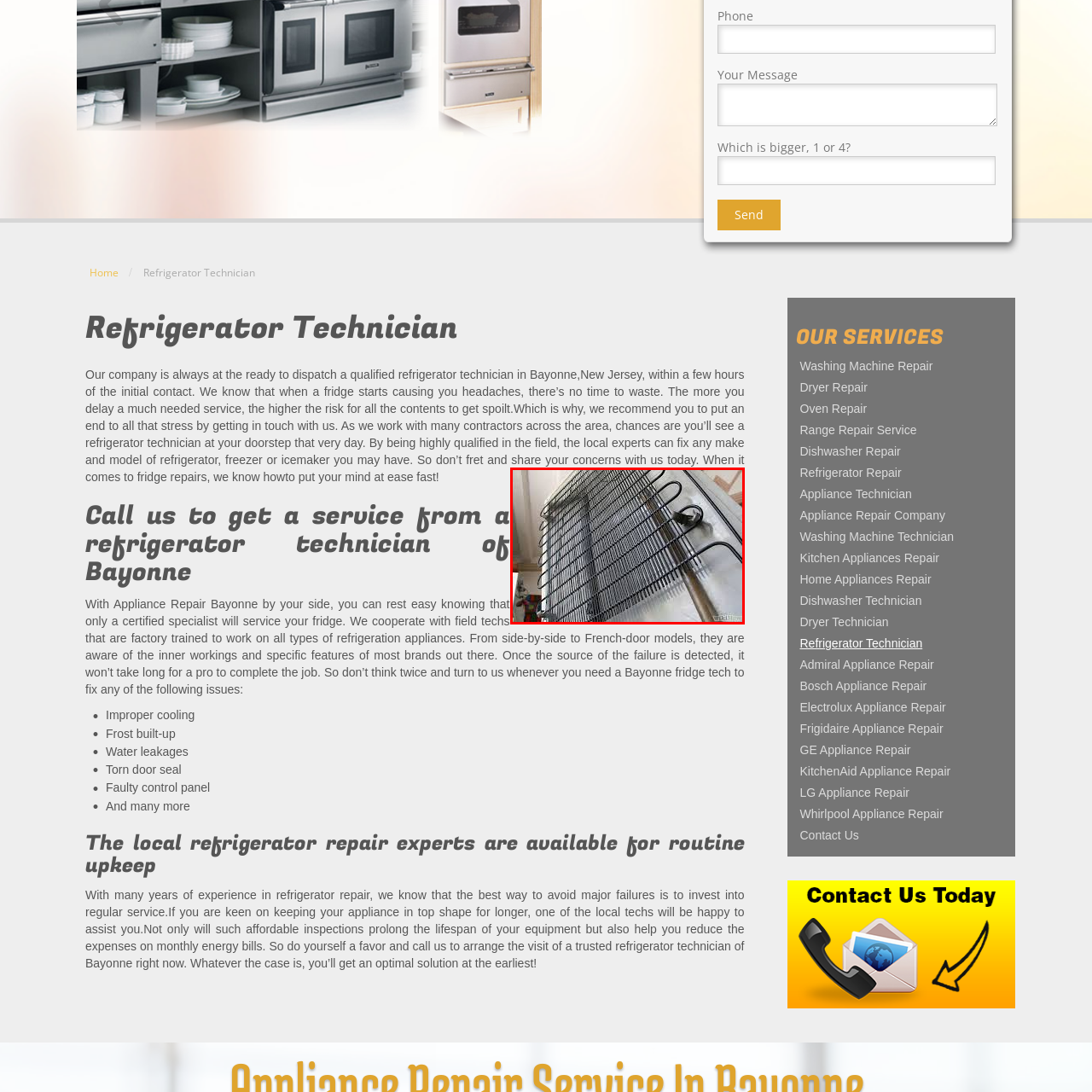Please provide a thorough description of the image inside the red frame.

The image depicts a close-up view of a refrigerator condenser coil, showcasing its intricate design. The coils are typically made of metal and are responsible for dissipating heat from the refrigerant as it circulates through the appliance, playing a crucial role in maintaining the refrigerator's functionality. This component is essential for efficient cooling and is often located at the back or bottom of the refrigerator. Since proper maintenance of the condenser coil is vital for optimal performance, ensuring it is clean and free from dust and debris can help prolong the lifespan of the appliance. This serves as a reminder of the importance of regular upkeep in refrigerator maintenance to avoid potential issues.